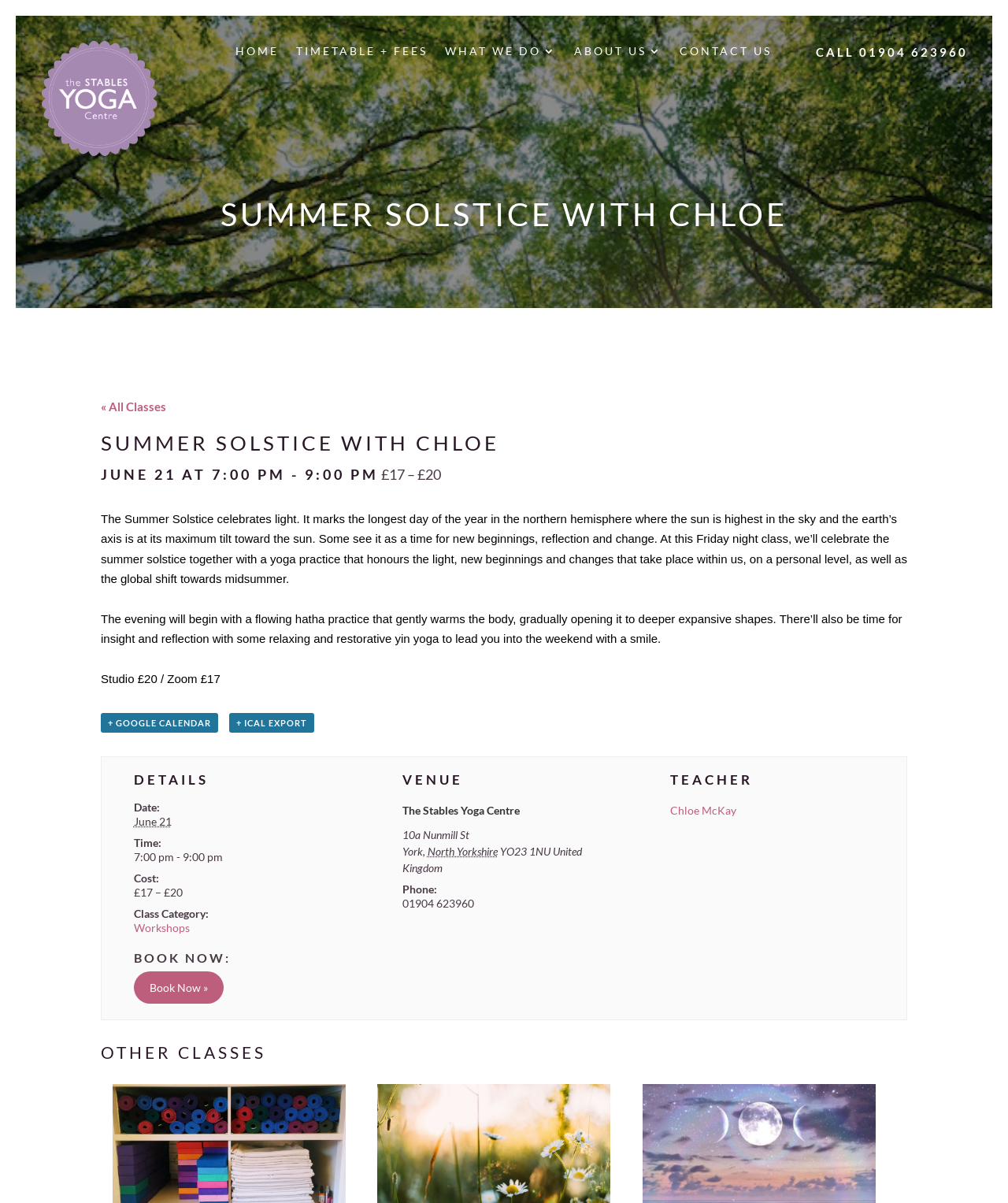Provide a one-word or brief phrase answer to the question:
What is the venue of the event?

The Stables Yoga Centre